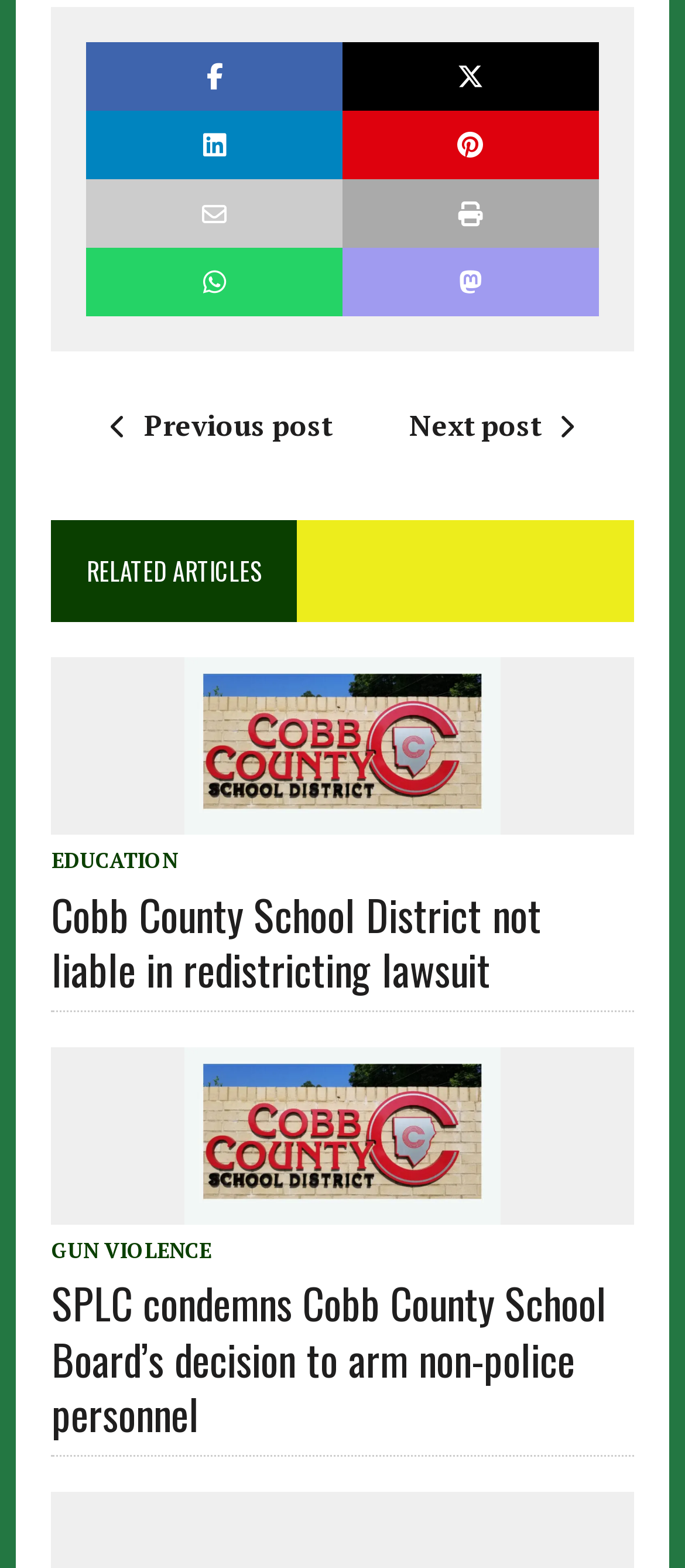Reply to the question with a single word or phrase:
What is the logo displayed on the front of a facility?

Cobb County School District facility